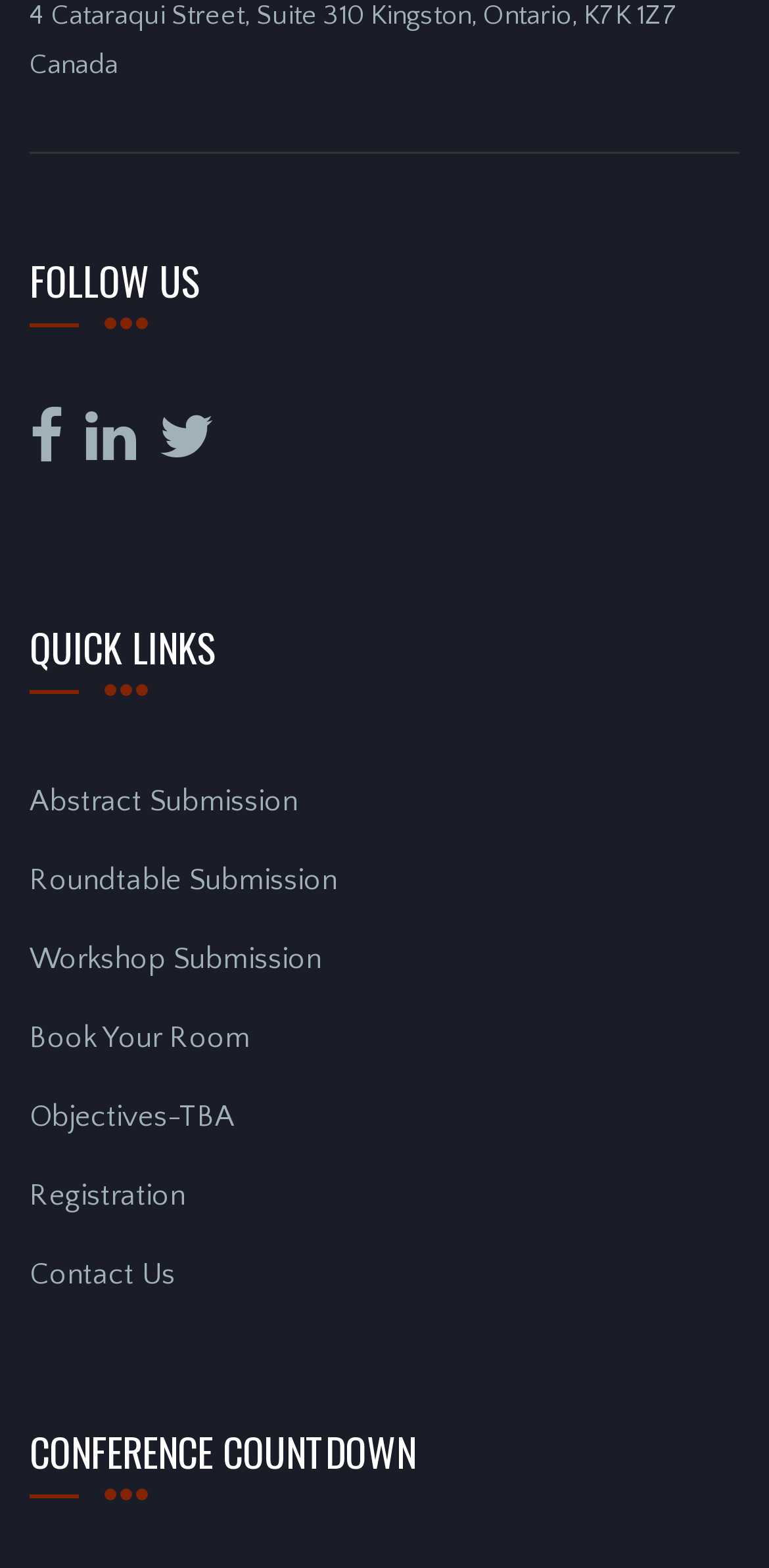From the webpage screenshot, predict the bounding box of the UI element that matches this description: "Roundtable Submission".

[0.038, 0.551, 0.438, 0.572]